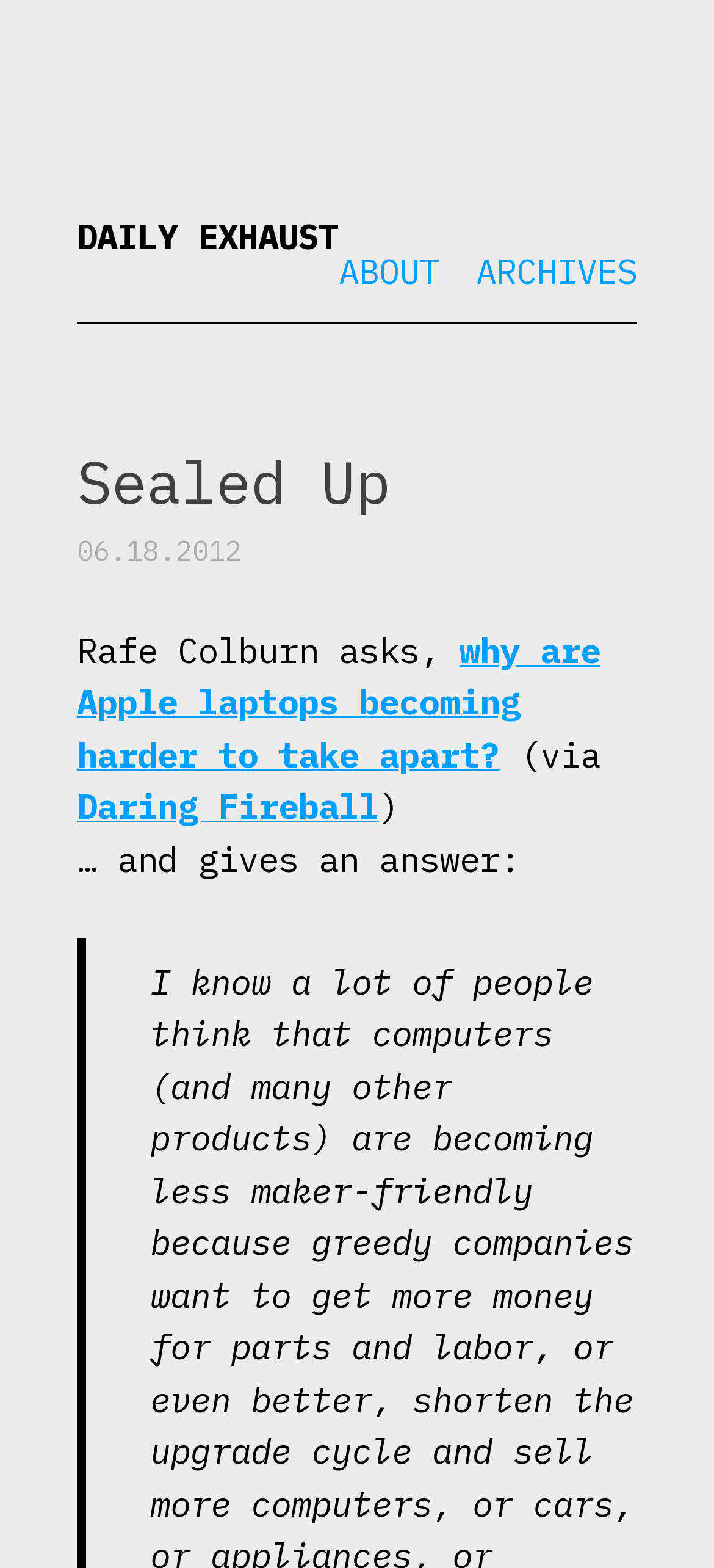Locate the bounding box coordinates for the element described below: "About". The coordinates must be four float values between 0 and 1, formatted as [left, top, right, bottom].

[0.474, 0.159, 0.616, 0.187]